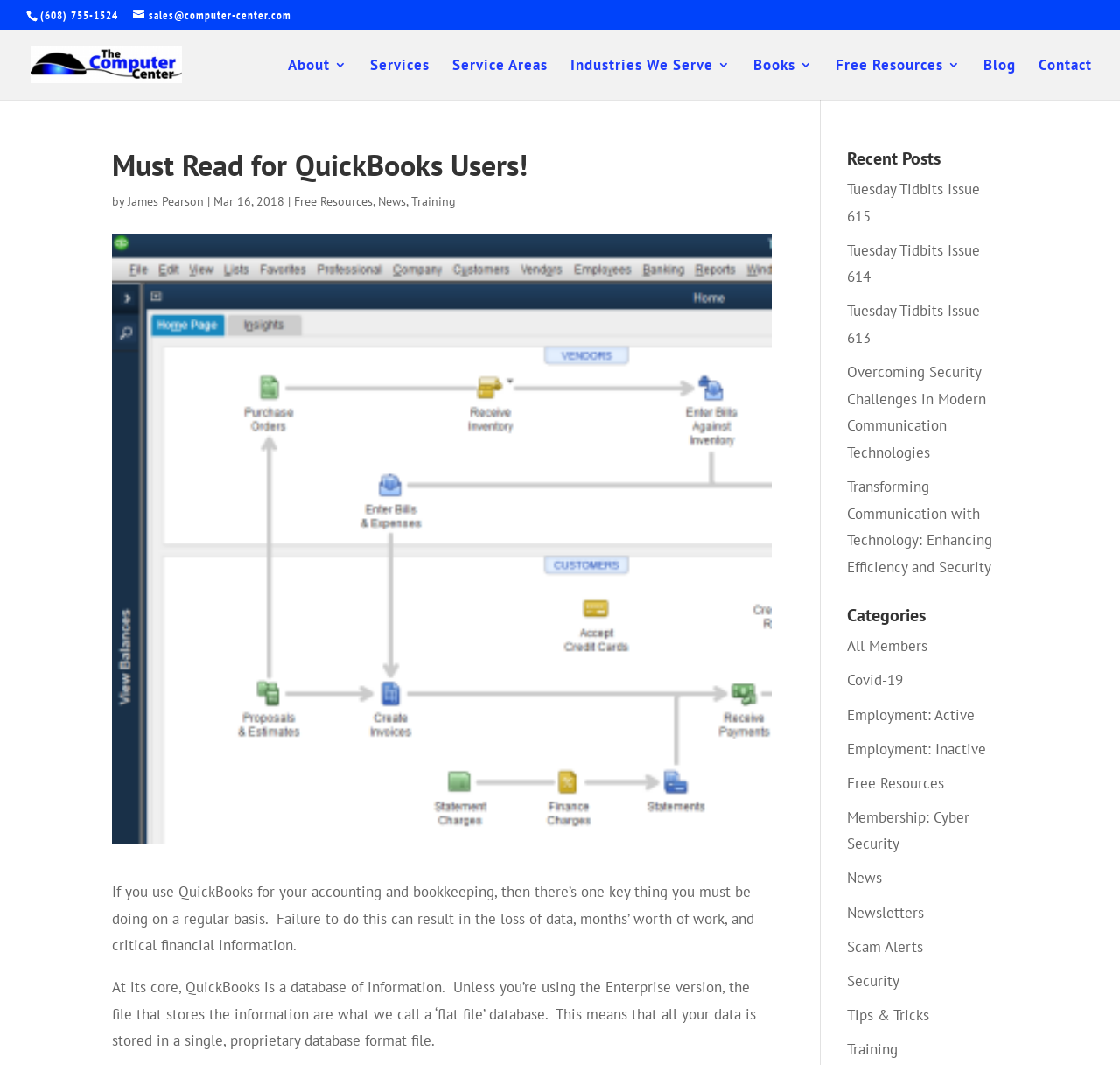Can you identify the bounding box coordinates of the clickable region needed to carry out this instruction: 'Click the 'About' link'? The coordinates should be four float numbers within the range of 0 to 1, stated as [left, top, right, bottom].

[0.257, 0.055, 0.31, 0.093]